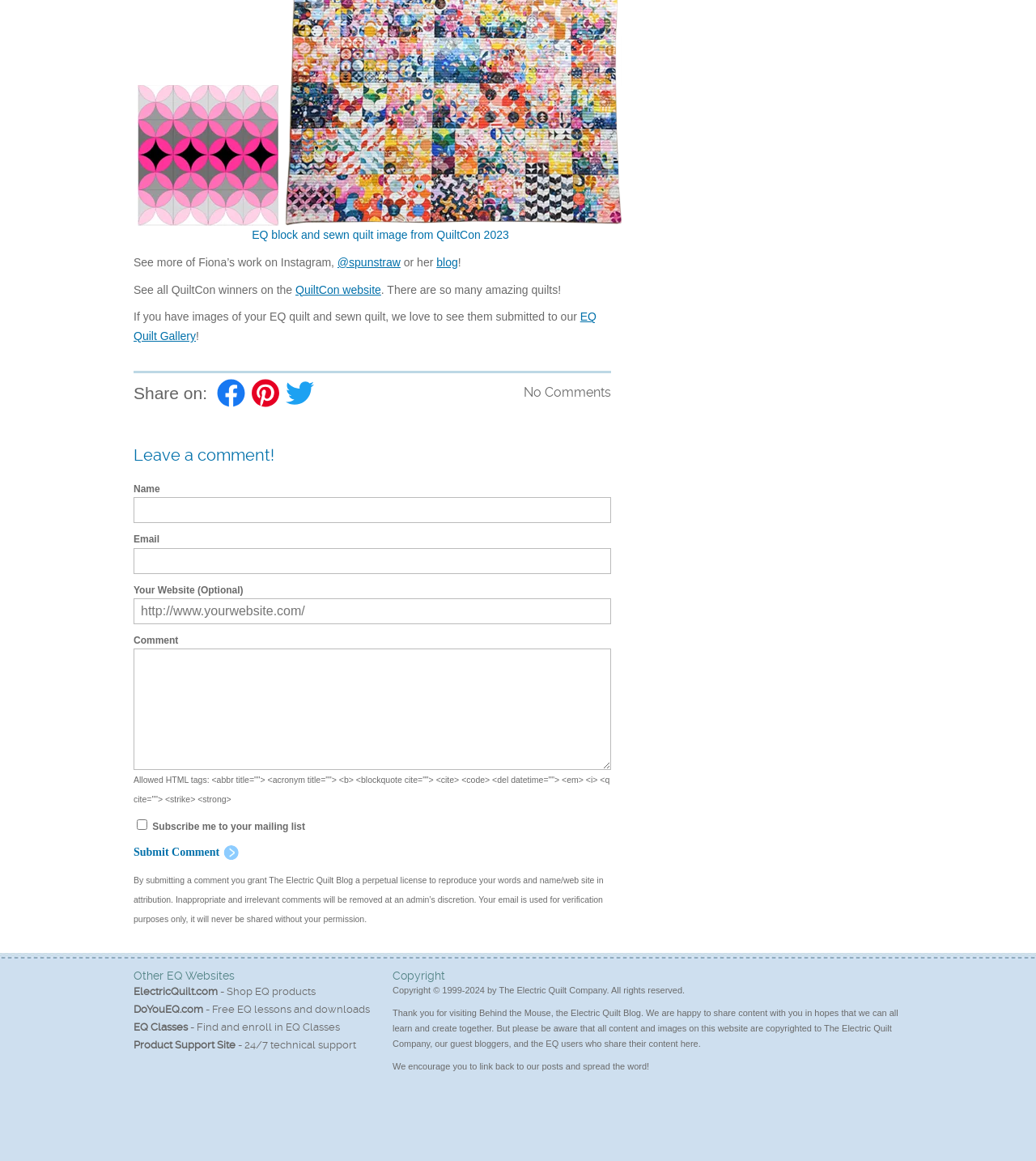Refer to the image and provide an in-depth answer to the question:
What is the name of the blog?

The answer can be found in the text 'Thank you for visiting Behind the Mouse, the Electric Quilt Blog.' which is located at the bottom of the webpage.